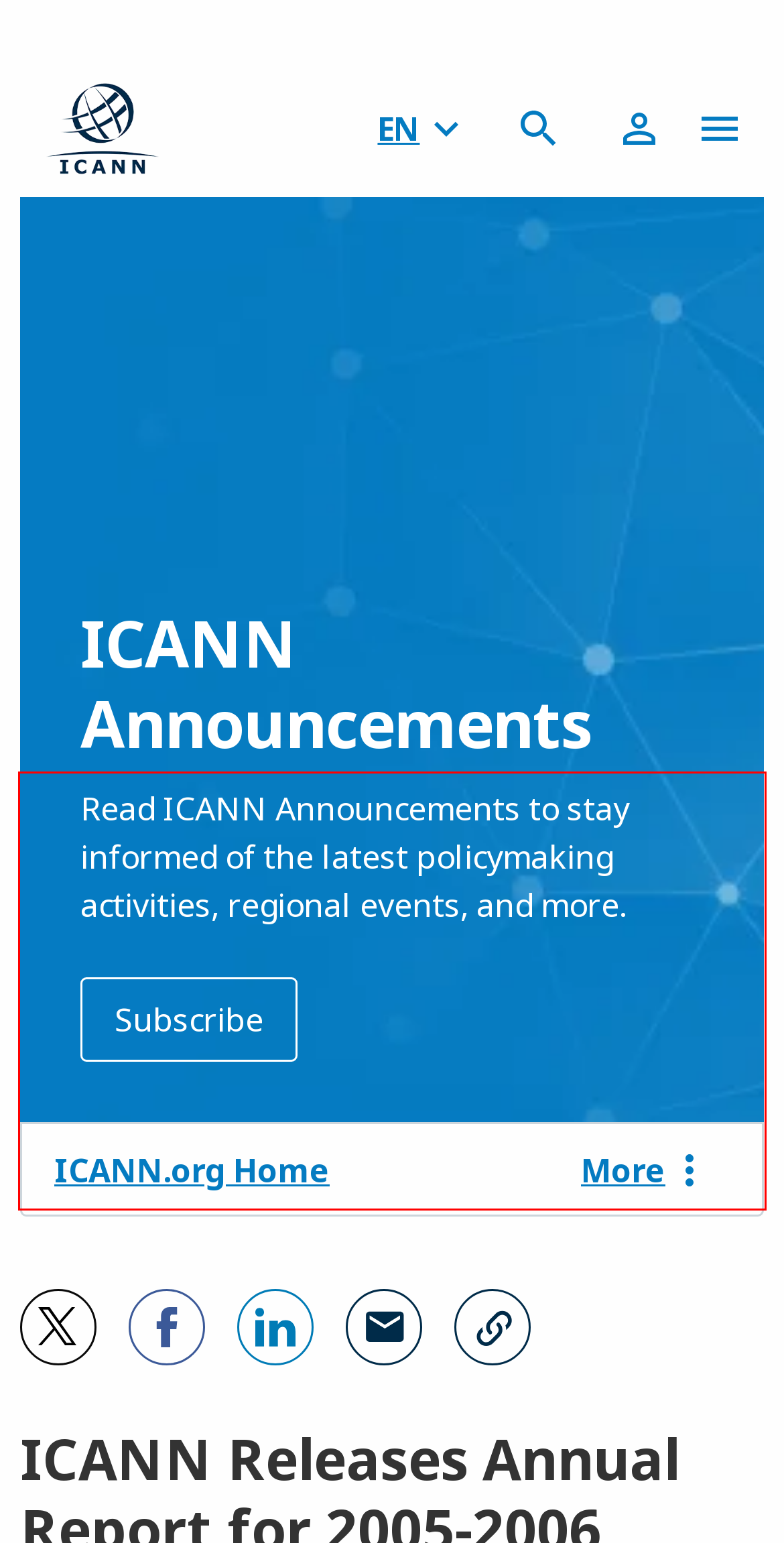Observe the screenshot of the webpage that includes a red rectangle bounding box. Conduct OCR on the content inside this red bounding box and generate the text.

As part of ICANN's commitment to greater transparency and accessibility, we have posted this annual report for review and established two means to facilitate public comment. The first is a forum for the community to submit comments and suggestions, which is available at 2006-ar-comments@icann.org. Comments can be viewed at http://forum.icann.org/lists/2006-ar-comments/.